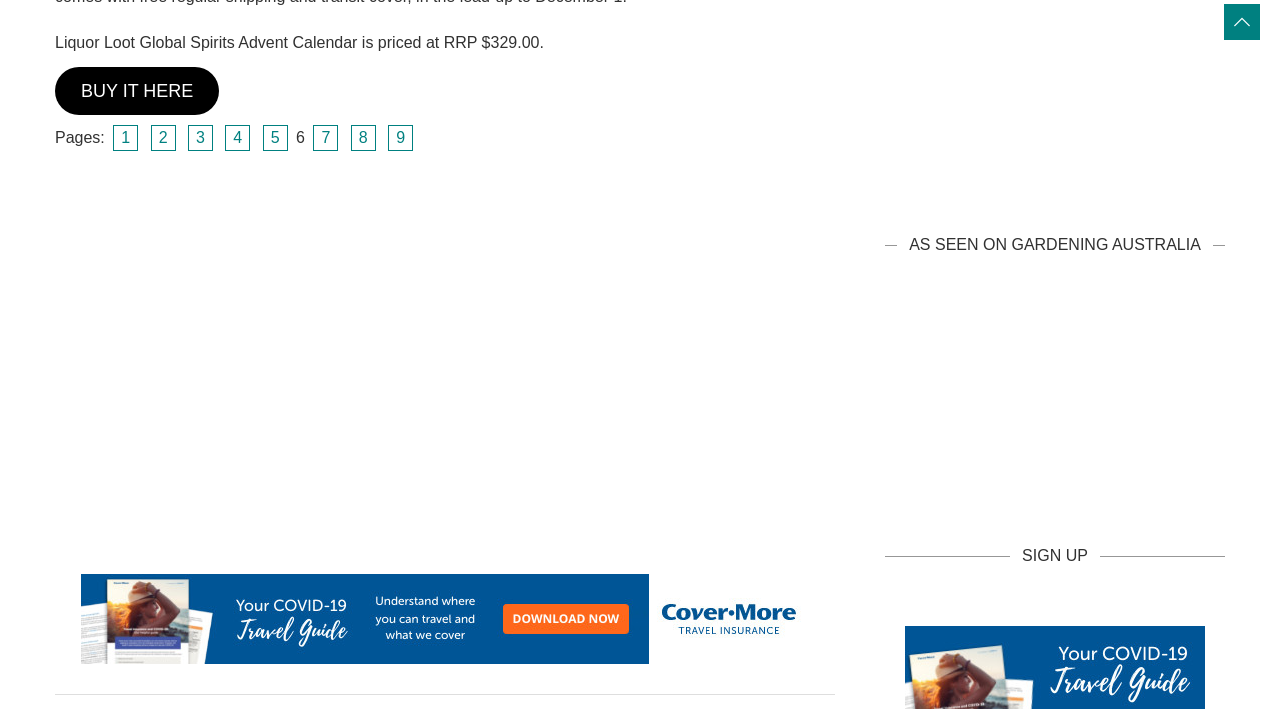Provide the bounding box coordinates for the UI element that is described as: "1".

[0.088, 0.177, 0.108, 0.214]